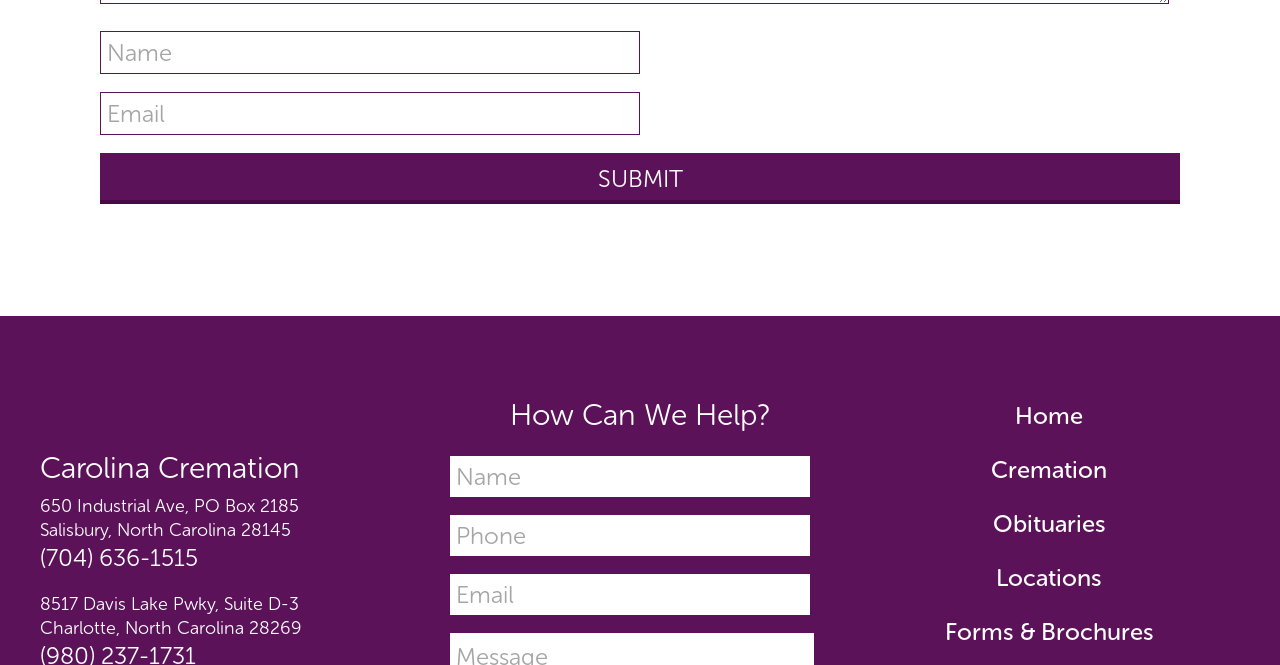What is the name of the cremation service?
Answer the question using a single word or phrase, according to the image.

Carolina Cremation